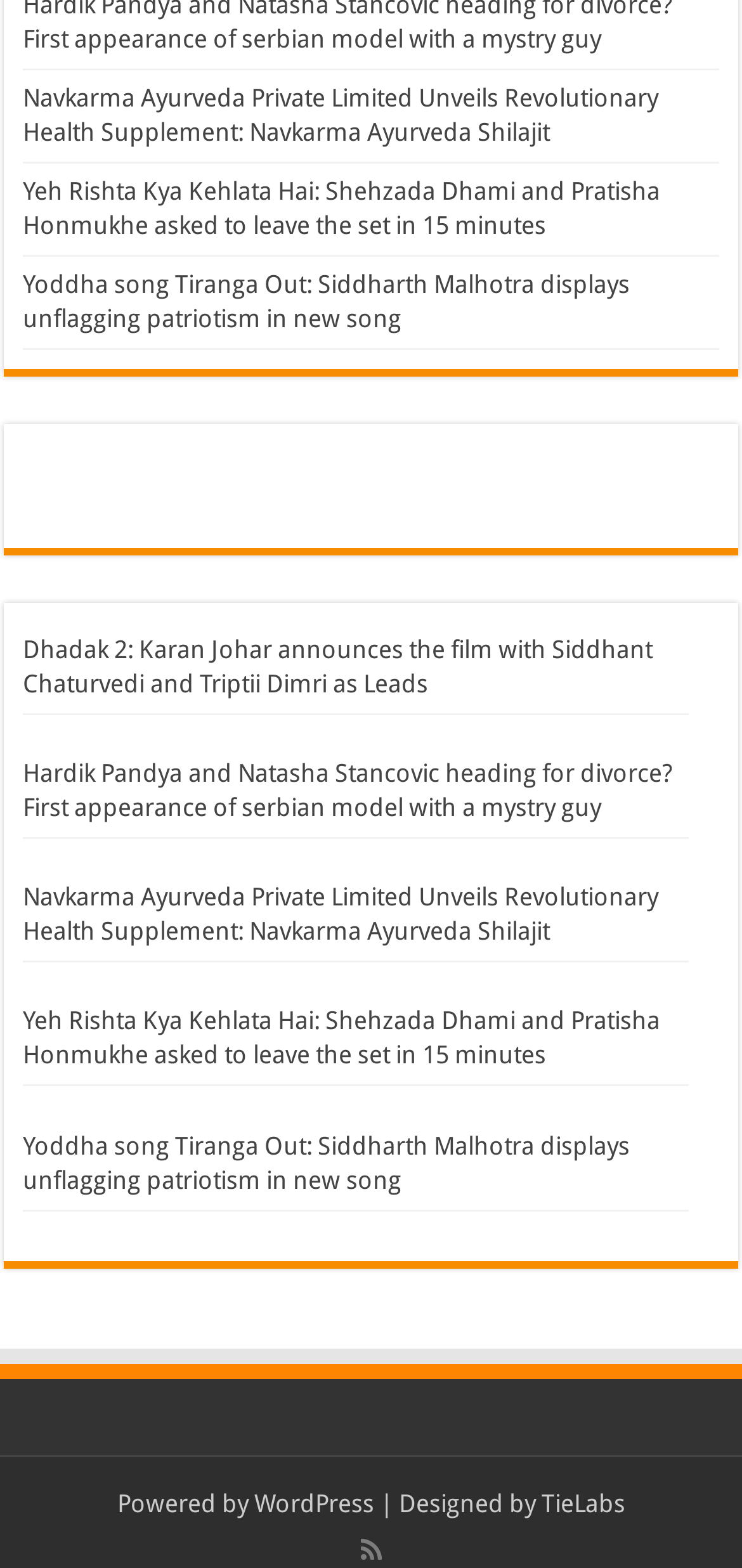Provide the bounding box coordinates of the area you need to click to execute the following instruction: "Check out the new song Tiranga".

[0.031, 0.172, 0.849, 0.212]